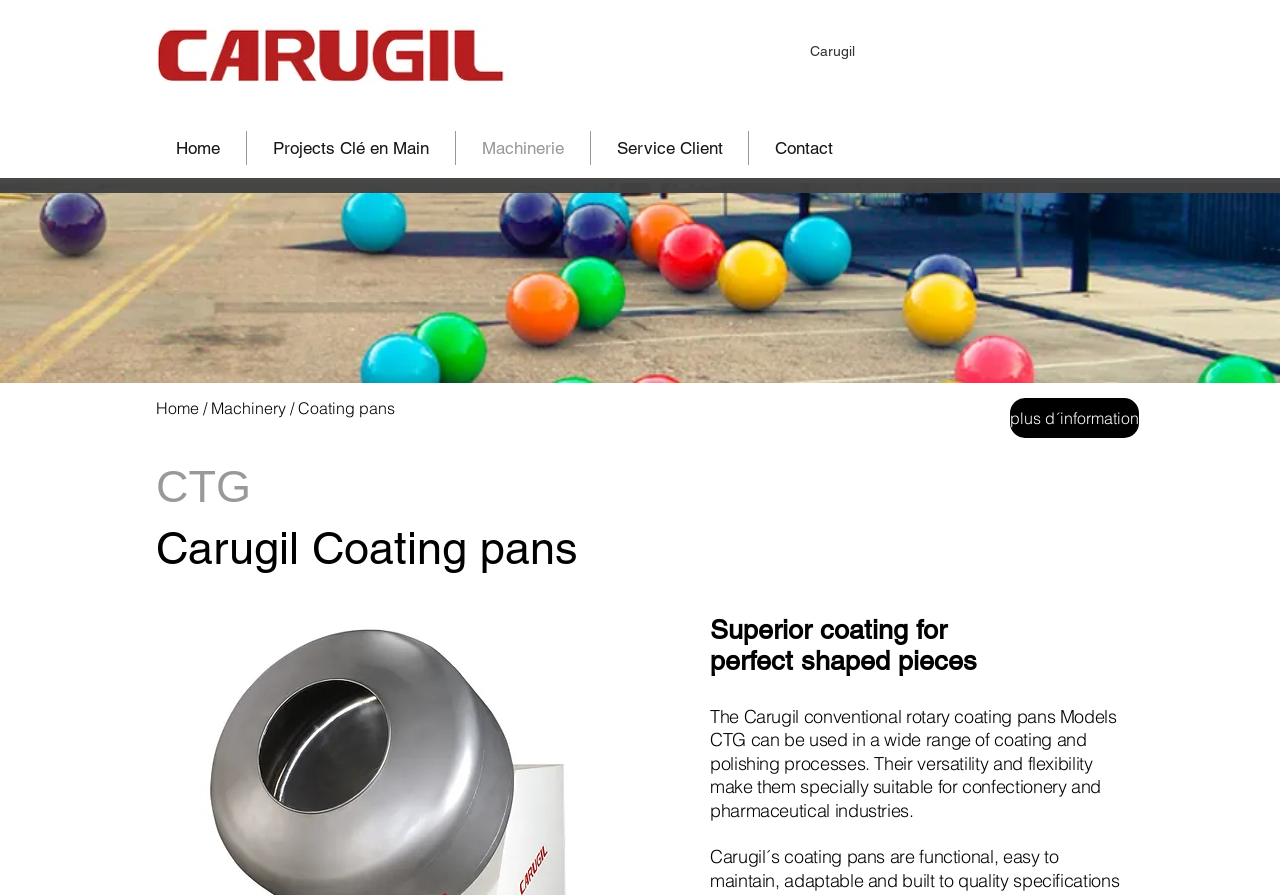Summarize the webpage with a detailed and informative caption.

The webpage is about Carugil's coating pans, specifically the CTG model. At the top left, there is a logo image, and next to it, a navigation menu with links to "Home", "Projects Clé en Main", "Machinerie", "Service Client", and "Contact". Below the logo, there is a link to "News" and another link to "Carugil". 

The main content of the page is divided into sections. The first section has a heading that indicates the current page location, "Home / Machinery / Coating pans". Below this heading, there is a link to "plus d'information". 

The next section is about the CTG model, with a heading "CTG" followed by another heading "Carugil Coating pans". Below these headings, there are three paragraphs of text. The first two paragraphs are short, with the text "Superior coating for" and "perfect shaped pieces". The third paragraph is a longer description of the CTG model, explaining its versatility and suitability for confectionery and pharmaceutical industries.